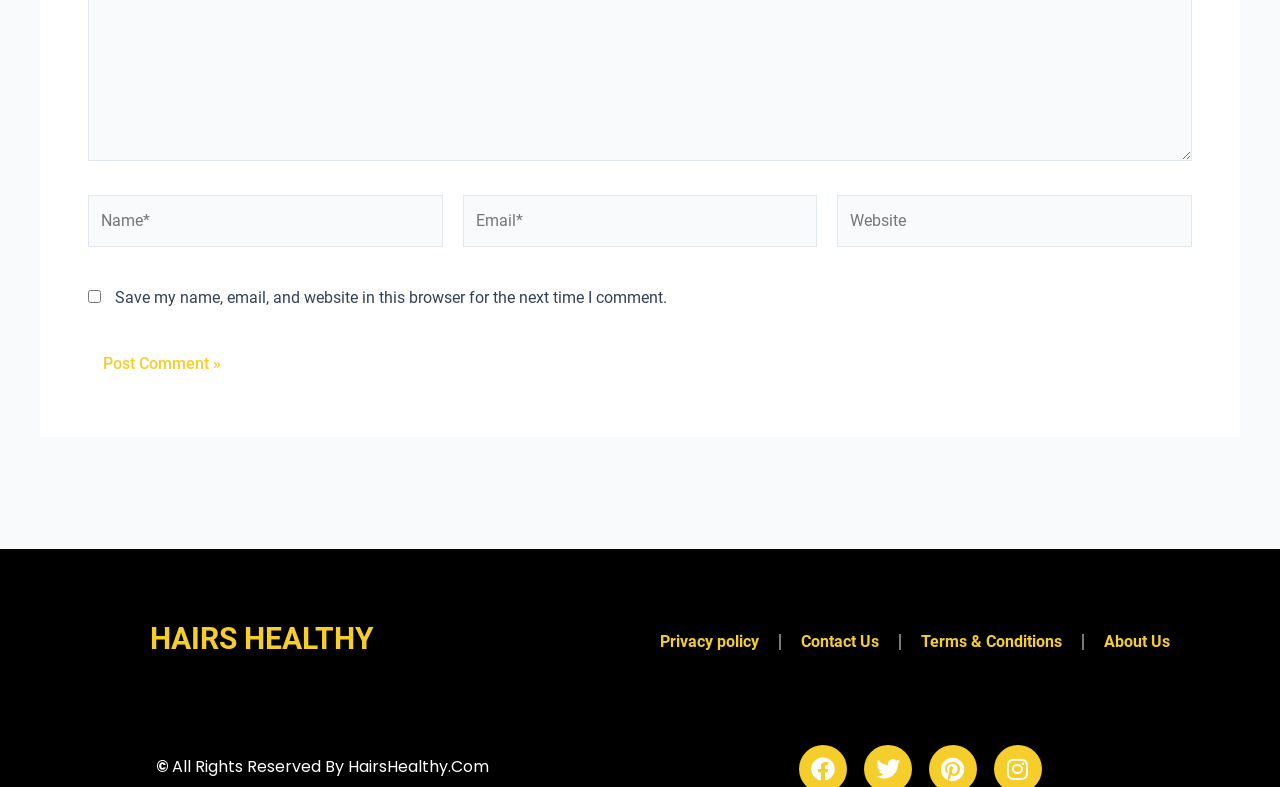Please specify the bounding box coordinates of the area that should be clicked to accomplish the following instruction: "Contact us". The coordinates should consist of four float numbers between 0 and 1, i.e., [left, top, right, bottom].

None